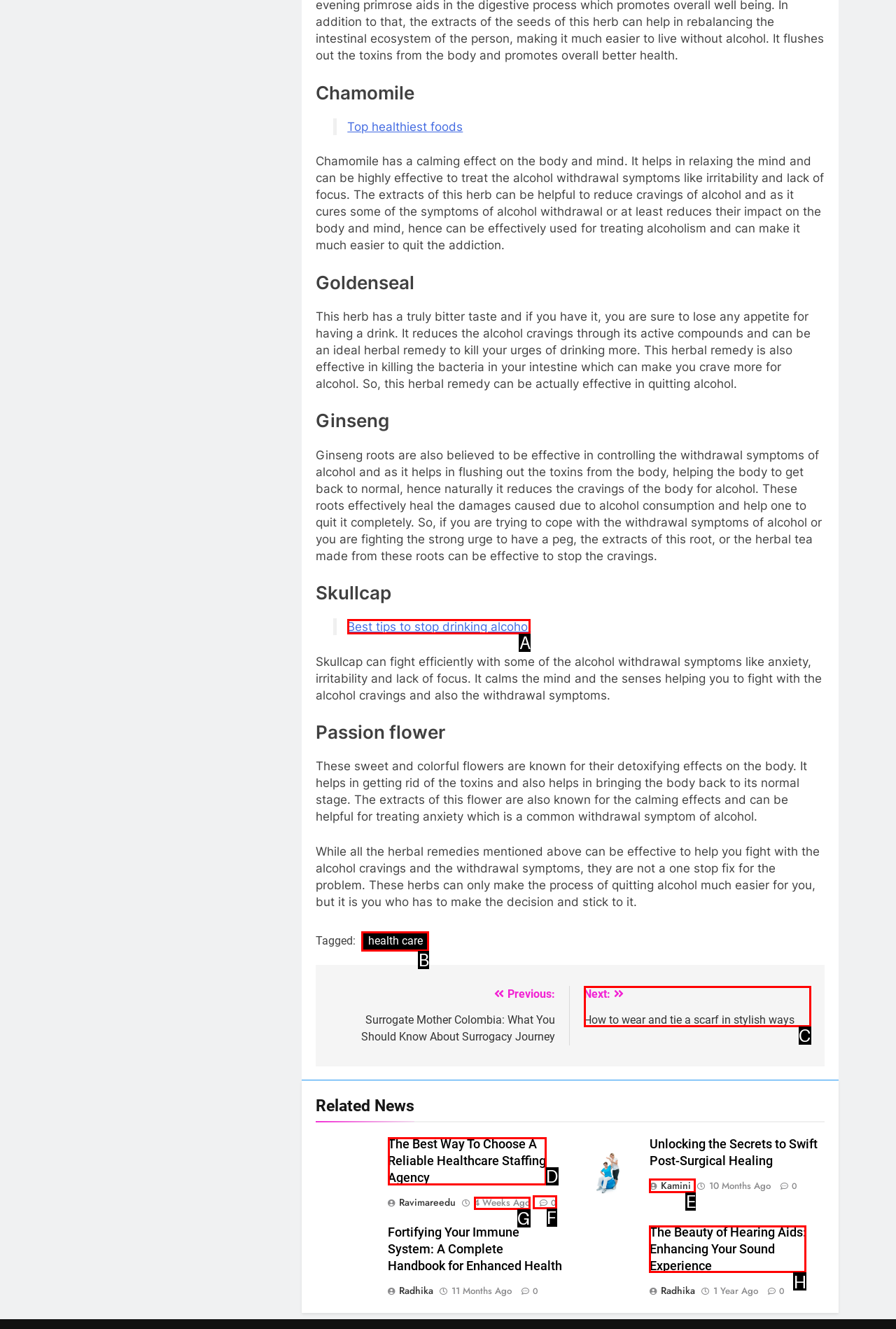Tell me the correct option to click for this task: Follow the link to 'Best tips to stop drinking alcohol'
Write down the option's letter from the given choices.

A